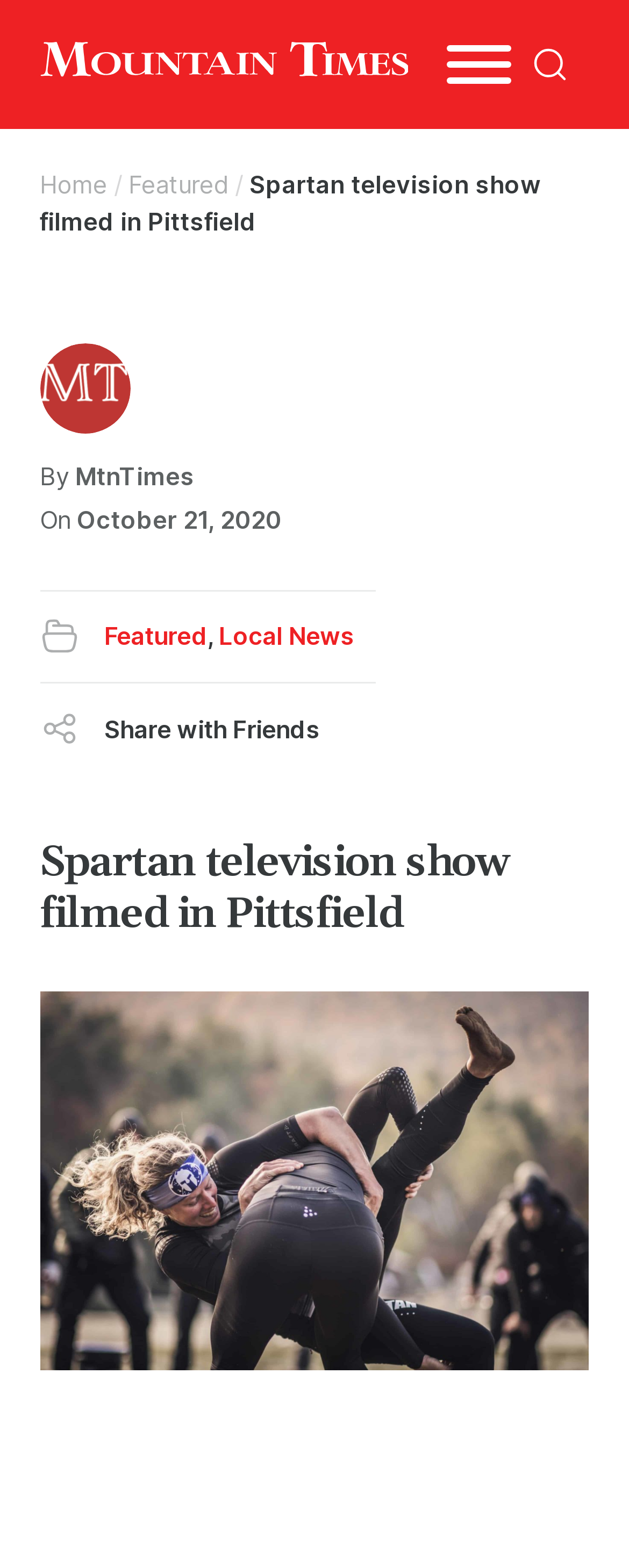Calculate the bounding box coordinates for the UI element based on the following description: "Click here to Download". Ensure the coordinates are four float numbers between 0 and 1, i.e., [left, top, right, bottom].

None